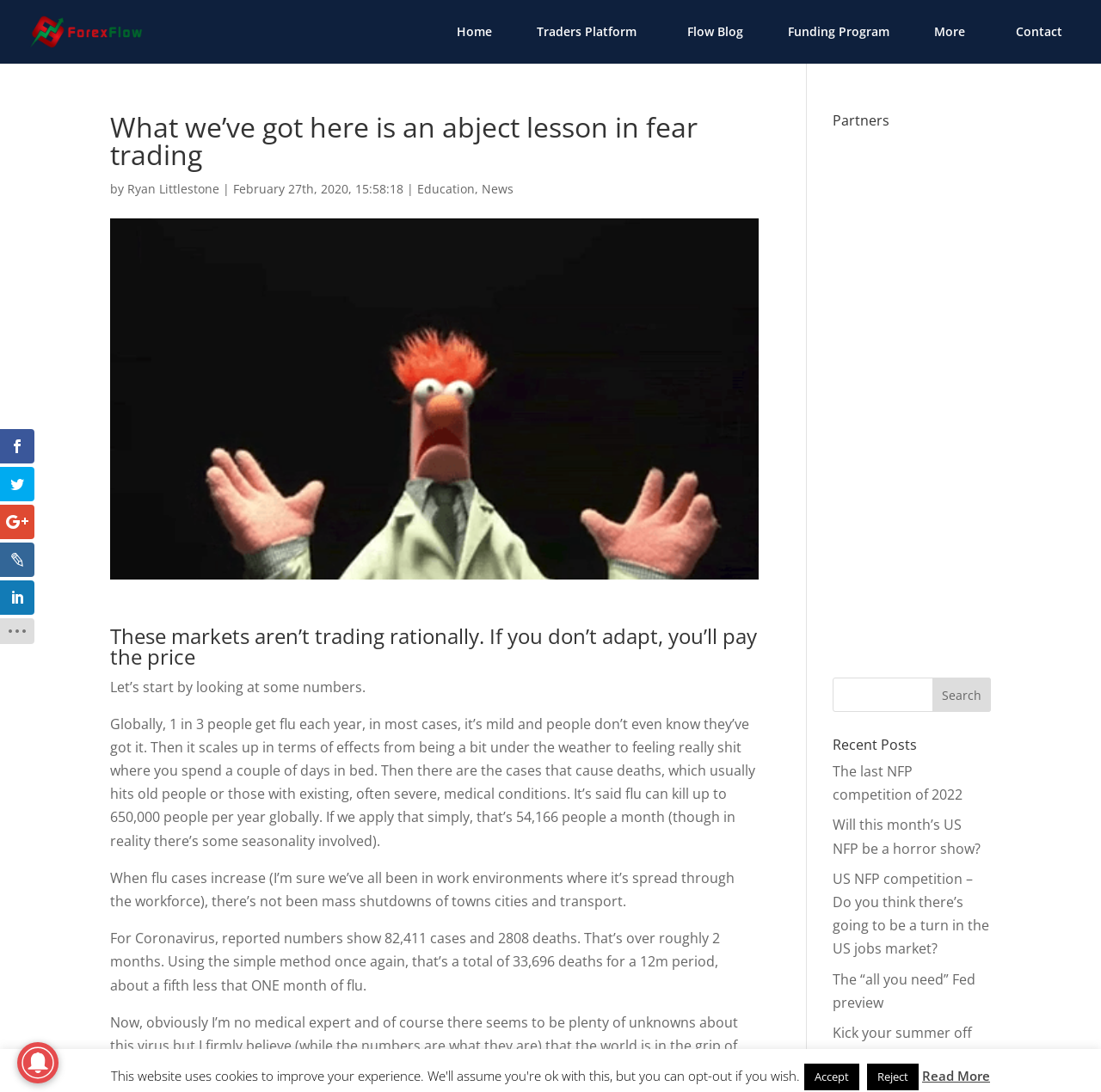Summarize the webpage comprehensively, mentioning all visible components.

This webpage appears to be a blog post from ForexFlow, a trading platform. At the top, there is a logo and a navigation menu with links to "Home", "Traders Platform 3", "Flow Blog", "Funding Program", and "Contact". Below the navigation menu, there is a heading that reads "What we’ve got here is an abject lesson in fear trading" followed by the author's name, "Ryan Littlestone", and the date "February 27th, 2020, 15:58:18". 

To the right of the author's information, there are links to categories "Education" and "News". The main content of the blog post starts with a heading that reads "These markets aren’t trading rationally. If you don’t adapt, you’ll pay the price". The article discusses the irrationality of the markets, using the example of the flu and Coronavirus to illustrate the point. The text is divided into several paragraphs, with the author presenting their argument and providing statistics to support their claims.

On the right-hand side of the page, there are several sections. The first section is headed "Partners" and contains an advertisement. Below that, there is a search bar with a "Search" button. The next section is headed "Recent Posts" and lists several links to other blog posts, including "The last NFP competition of 2022" and "Will this month’s US NFP be a horror show?". At the very bottom of the page, there are two buttons, "Accept" and "Reject", and a link that reads "Read More". On the left-hand side of the page, there are several social media links.